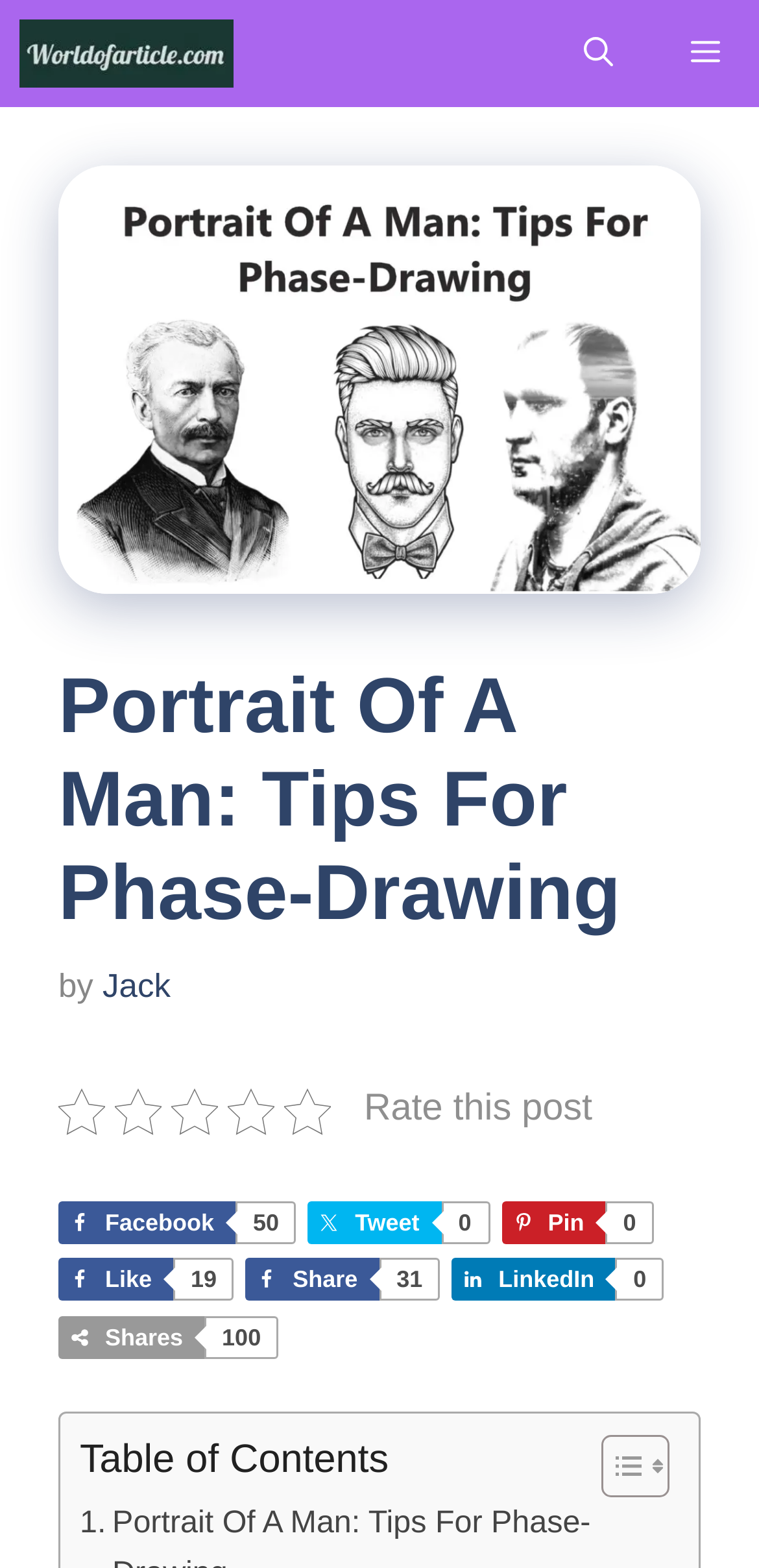Please specify the bounding box coordinates in the format (top-left x, top-left y, bottom-right x, bottom-right y), with all values as floating point numbers between 0 and 1. Identify the bounding box of the UI element described by: Results by Events

None